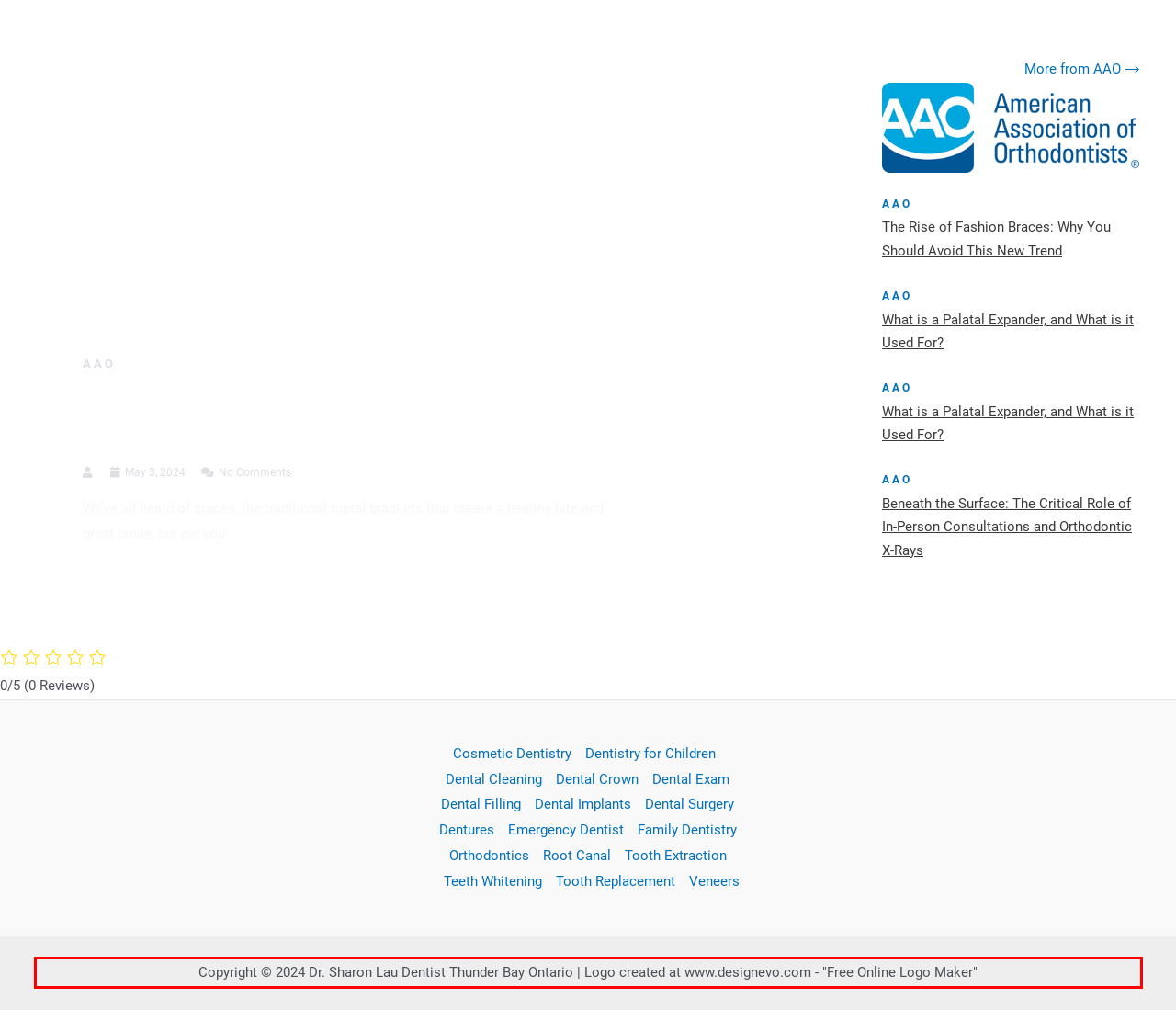Given a webpage screenshot, locate the red bounding box and extract the text content found inside it.

Copyright © 2024 Dr. Sharon Lau Dentist Thunder Bay Ontario | Logo created at www.designevo.com - "Free Online Logo Maker"